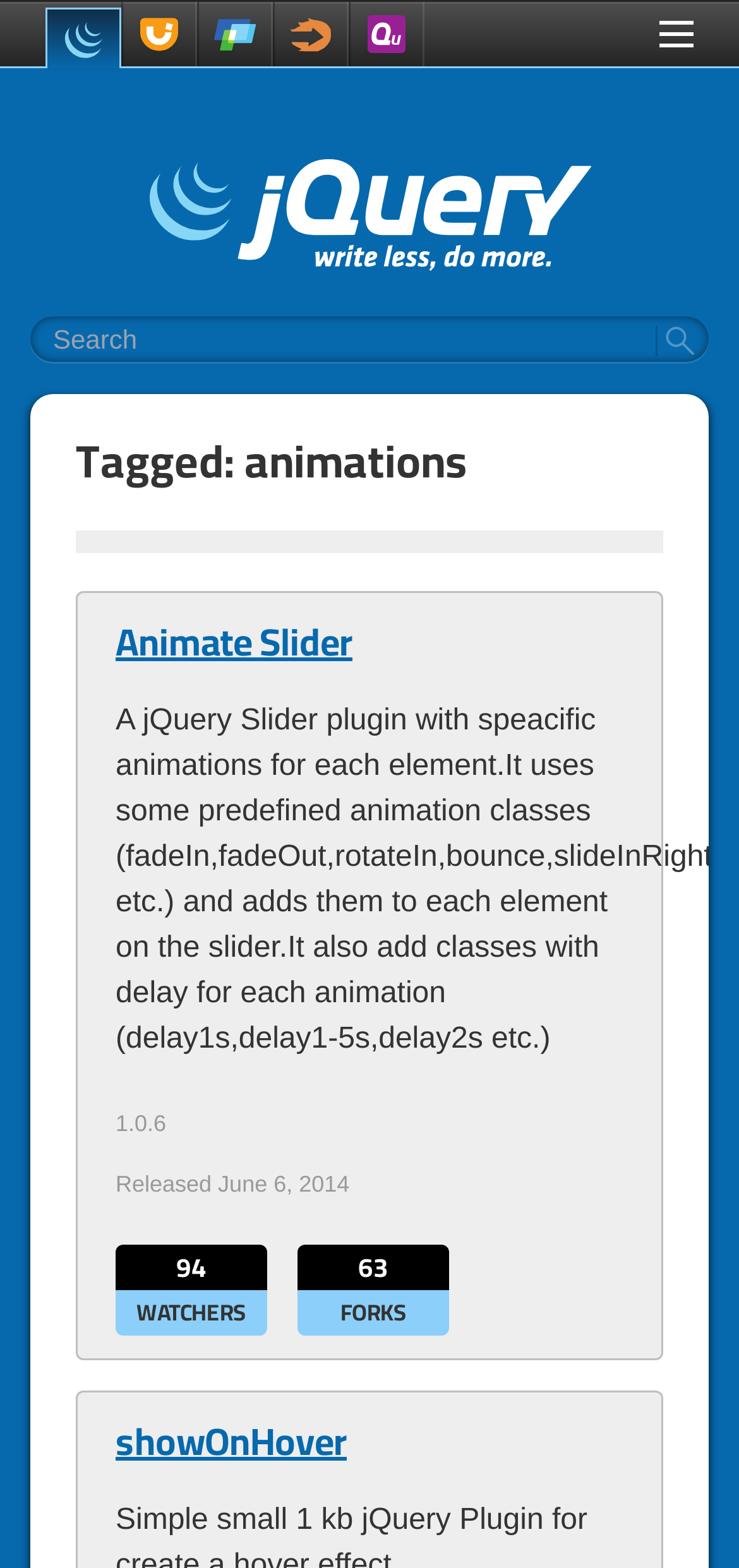Using the element description: "title="jQuery Mobile"", determine the bounding box coordinates for the specified UI element. The coordinates should be four float numbers between 0 and 1, [left, top, right, bottom].

[0.267, 0.001, 0.369, 0.042]